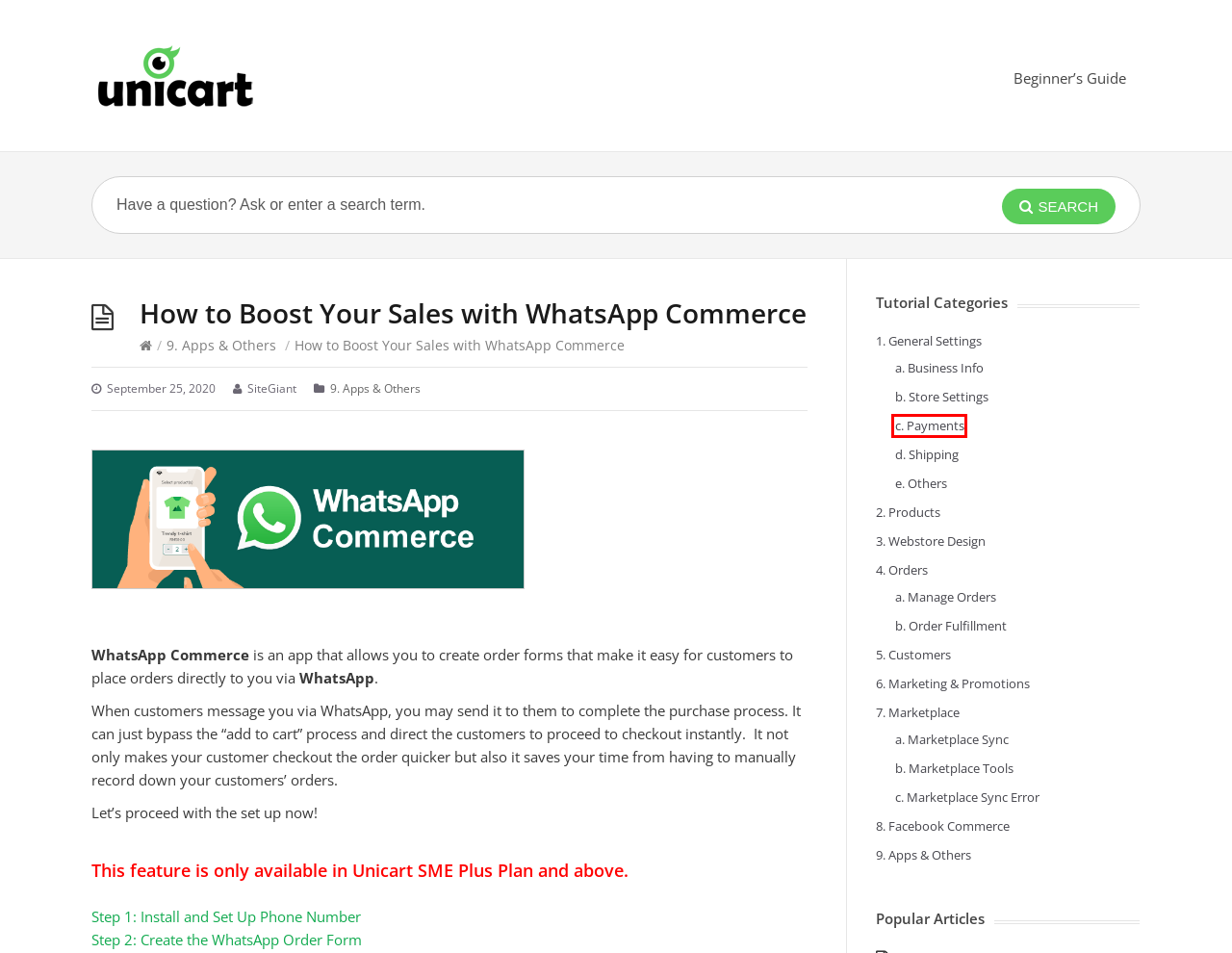Examine the screenshot of a webpage with a red bounding box around an element. Then, select the webpage description that best represents the new page after clicking the highlighted element. Here are the descriptions:
A. 1. General Settings – UniCart Support Center
B. 8. Facebook Commerce – UniCart Support Center
C. b. Marketplace Tools – UniCart Support Center
D. c. Marketplace Sync Error – UniCart Support Center
E. b. Store Settings – UniCart Support Center
F. c. Payments – UniCart Support Center
G. a. Manage Orders – UniCart Support Center
H. Beginner’s Guide: How to Start Managing Your UniCart Store – UniCart Support Center

F